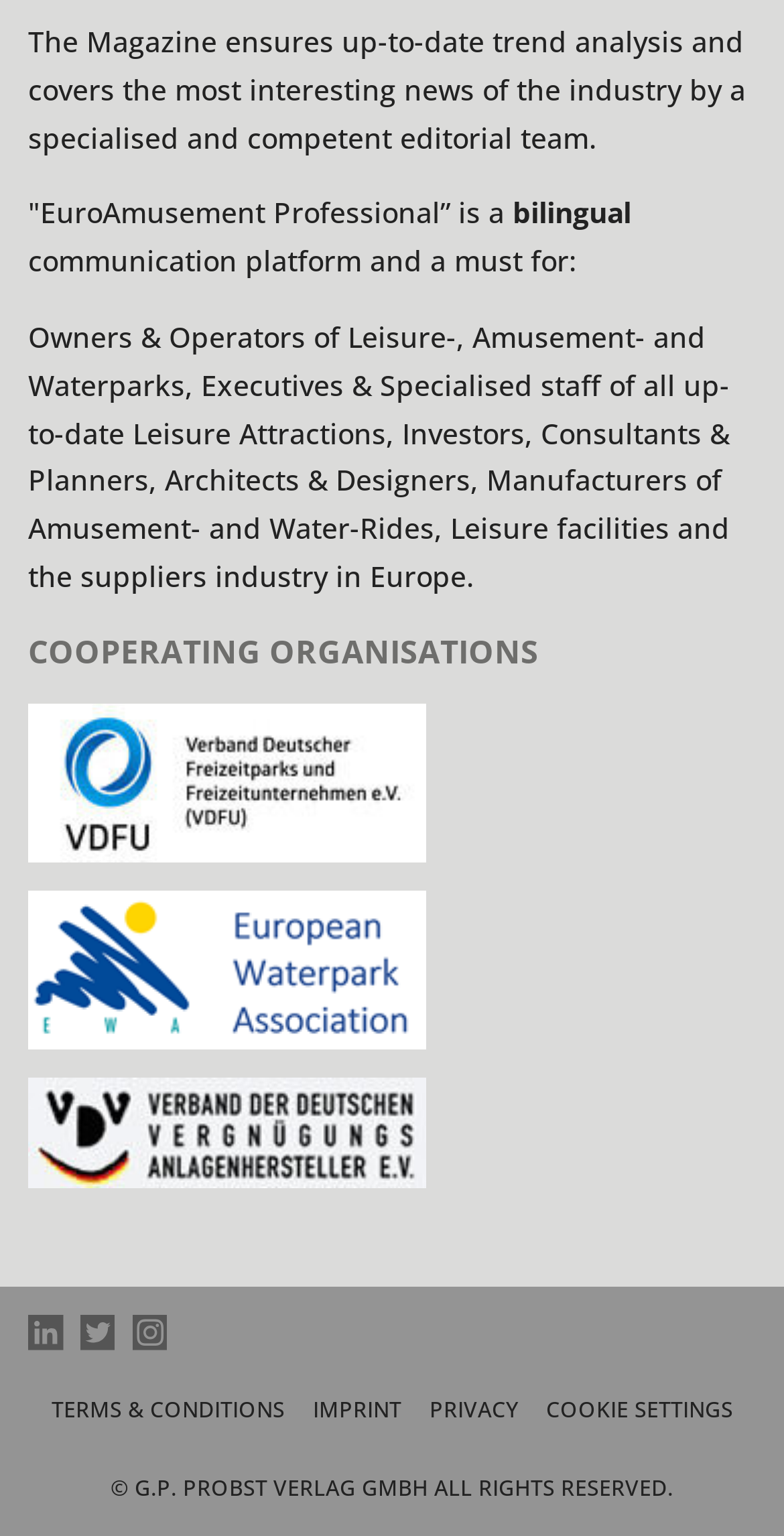Could you highlight the region that needs to be clicked to execute the instruction: "search for something"?

None